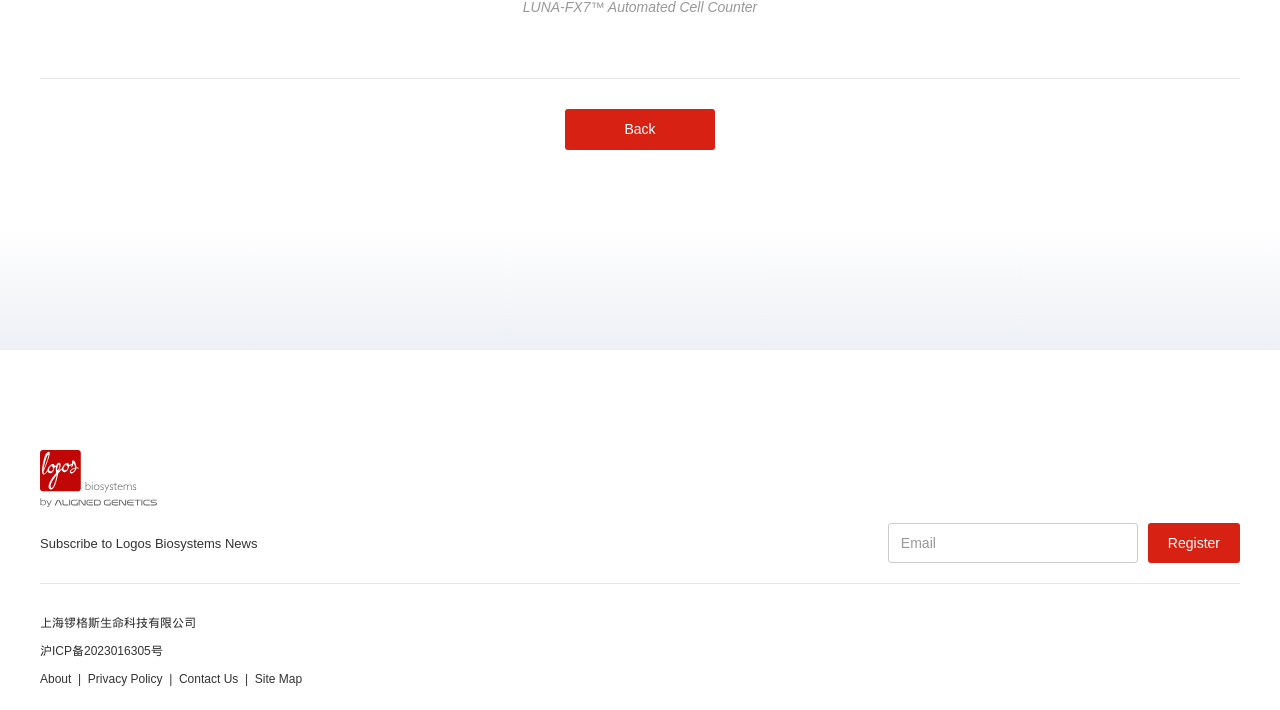Show the bounding box coordinates of the region that should be clicked to follow the instruction: "Visit the 'About' page."

[0.031, 0.947, 0.056, 0.967]